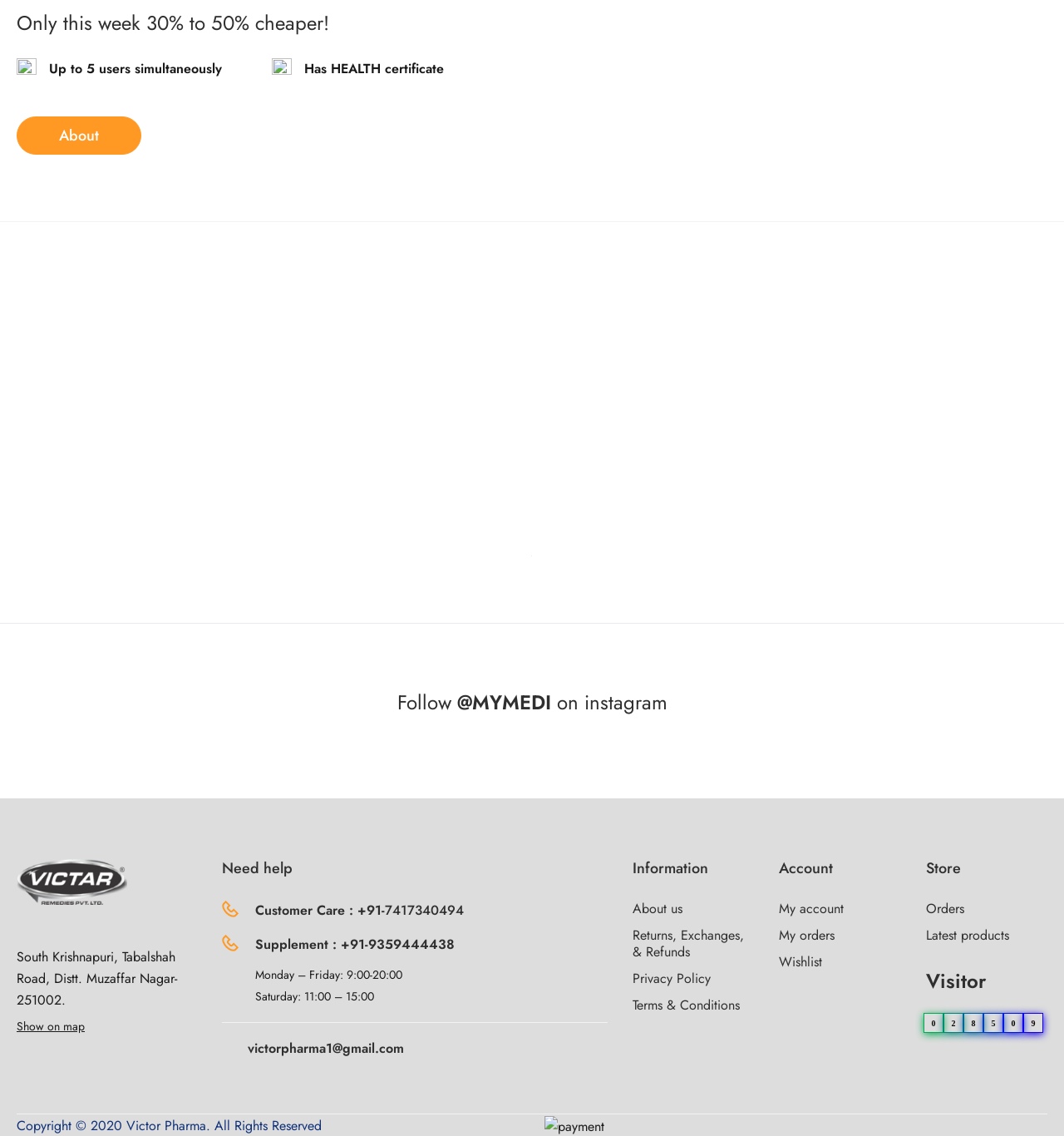Could you please study the image and provide a detailed answer to the question:
What is the discount offered this week?

The discount offered this week is mentioned in the StaticText element with the text 'Only this week 30% to 50% cheaper!' at the top of the webpage.